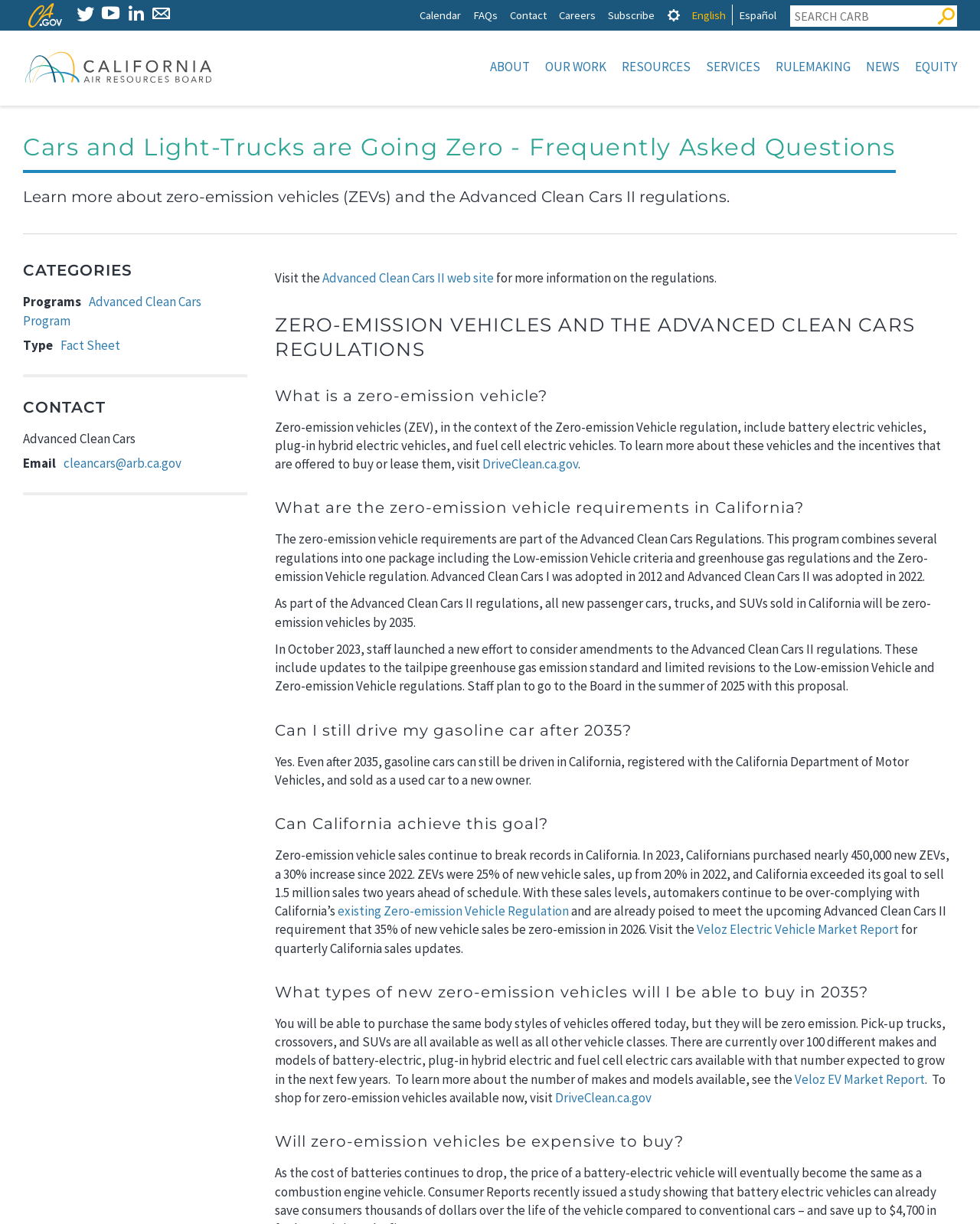Analyze and describe the webpage in a detailed narrative.

This webpage is about the California Air Resources Board, specifically focusing on zero-emission vehicles and the Advanced Clean Cars II regulations. At the top, there is a navigation menu with links to "ABOUT", "OUR WORK", "RESOURCES", "SERVICES", "RULEMAKING", "NEWS", and "EQUITY". Below this, there is a heading that reads "Cars and Light-Trucks are Going Zero - Frequently Asked Questions".

The main content of the page is divided into sections, each with a heading. The first section explains what zero-emission vehicles are and provides a link to learn more about them. The second section discusses the zero-emission vehicle requirements in California, including the Advanced Clean Cars II regulations. The third section answers the question of whether gasoline cars can still be driven after 2035, and the fourth section discusses whether California can achieve its goal of having all new passenger cars, trucks, and SUVs be zero-emission by 2035.

The page also provides information on the types of new zero-emission vehicles that will be available in 2035 and addresses the question of whether they will be expensive to buy. Throughout the page, there are links to external resources, such as the Veloz Electric Vehicle Market Report and DriveClean.ca.gov, which provide more information on zero-emission vehicles and the regulations surrounding them.

In the top-right corner, there are social media links to Twitter, YouTube, and LinkedIn, as well as a search bar and a link to "Display Settings". At the bottom of the page, there is a section with contact information, including an email address and a link to the Advanced Clean Cars II web site.